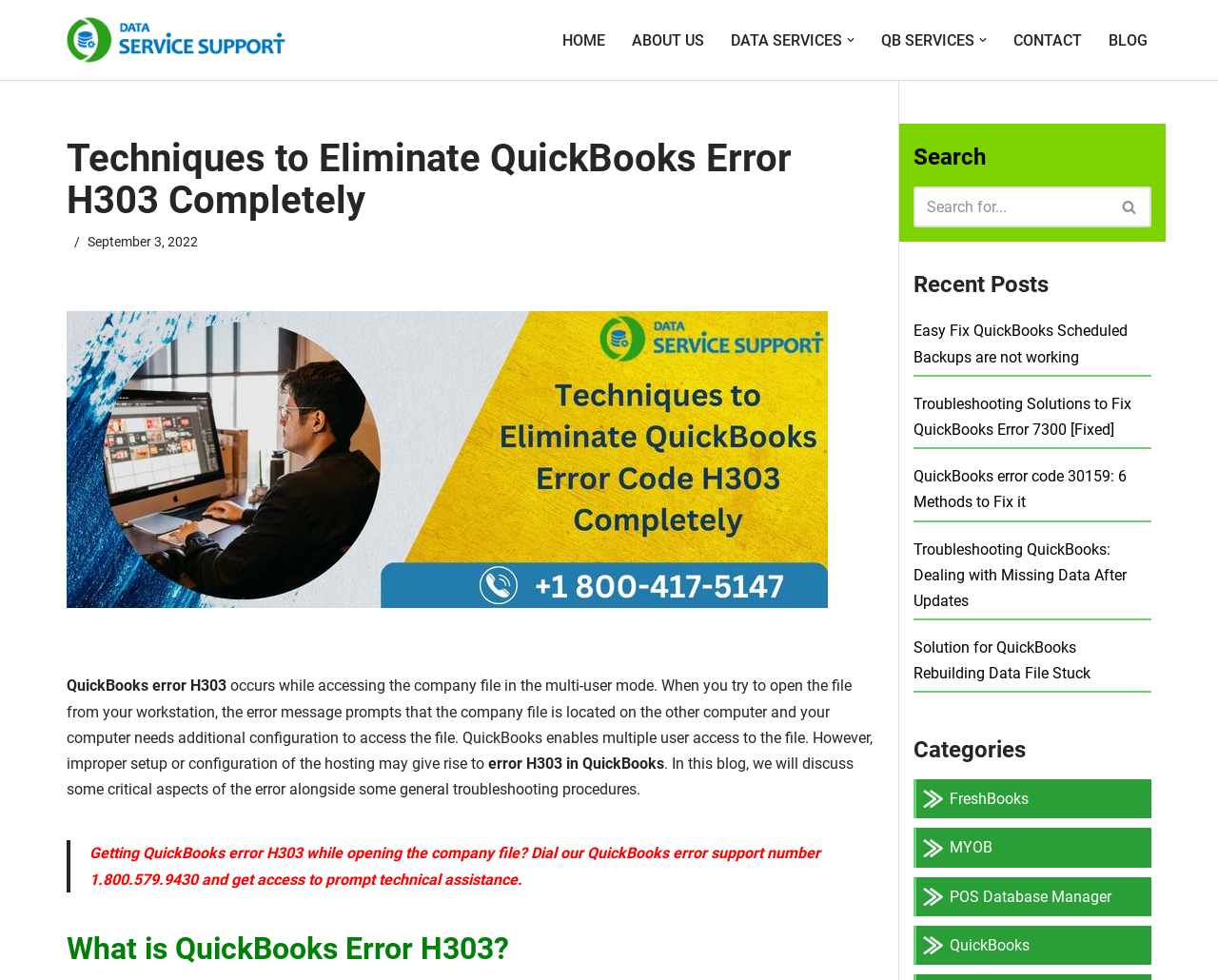Extract the main heading text from the webpage.

Techniques to Eliminate QuickBooks Error H303 Completely